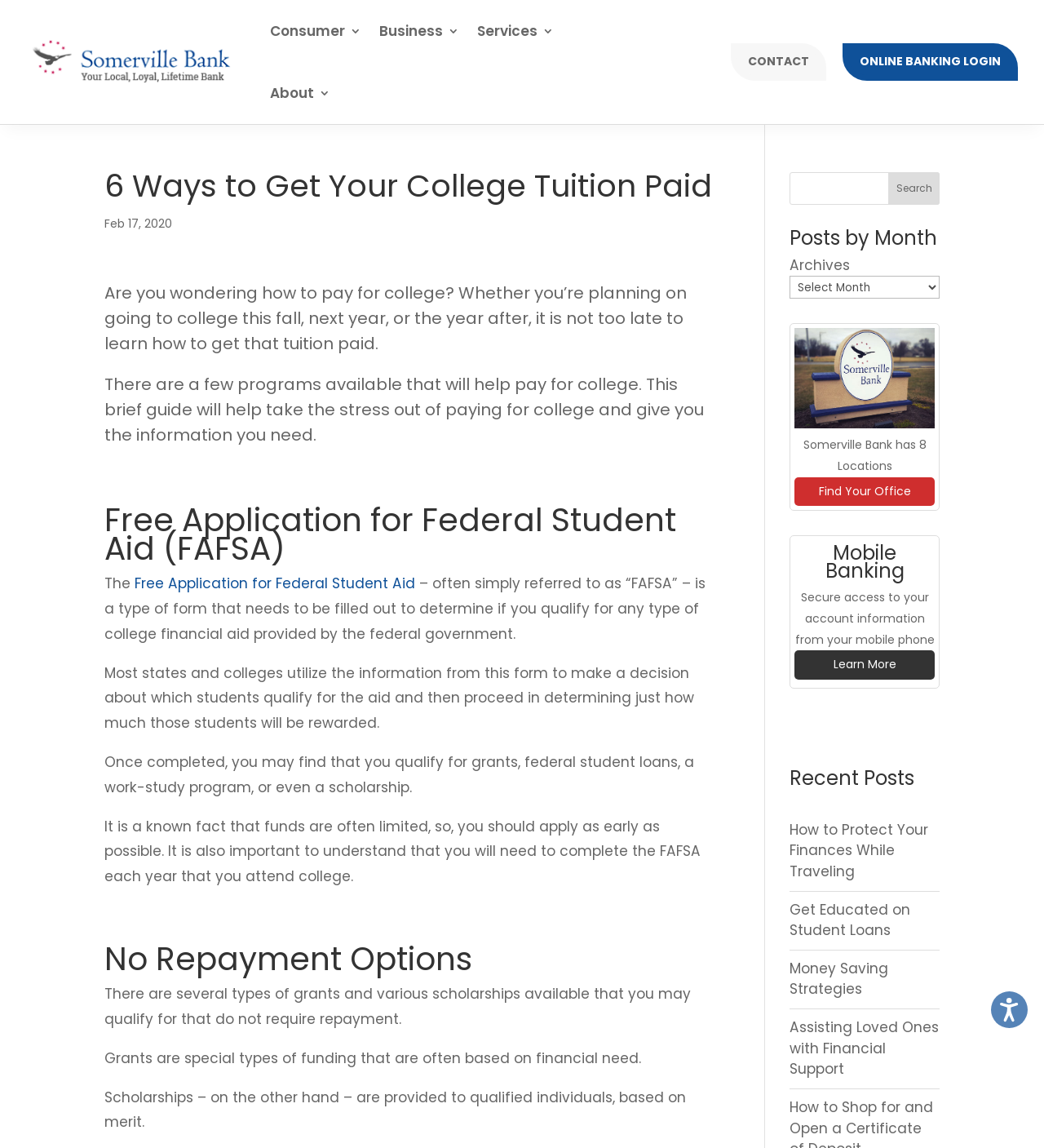How many recent posts are listed?
Provide an in-depth answer to the question, covering all aspects.

I counted the number of recent posts by looking at the elements with type 'link' and text content 'How to Protect Your Finances While Traveling', 'Get Educated on Student Loans', 'Money Saving Strategies', and 'Assisting Loved Ones with Financial Support'. These links are likely recent posts.